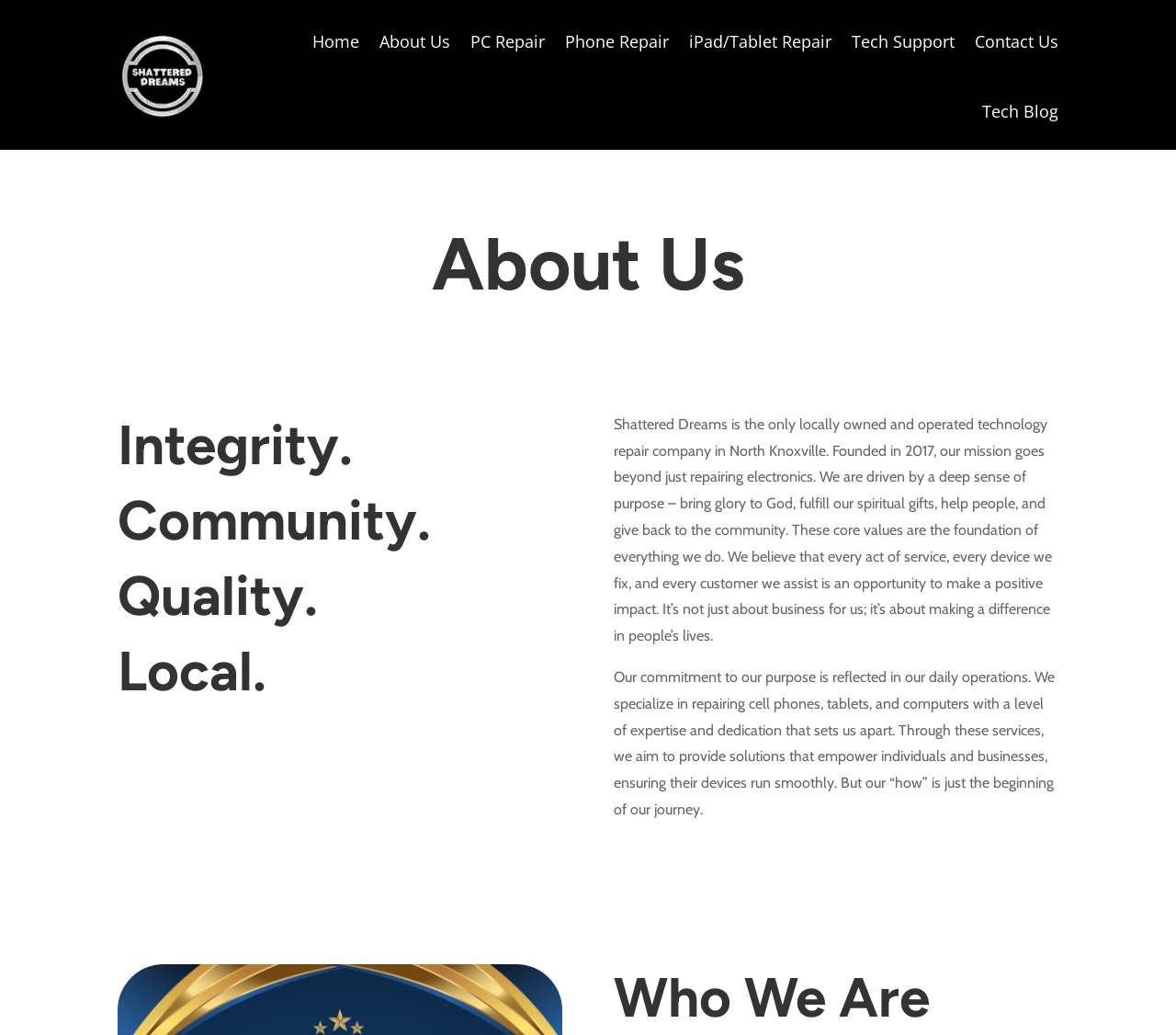Generate a comprehensive description of the webpage.

This webpage is about Shattered Dreams, a Knoxville-based PC and phone repair company. At the top, there is a navigation menu with 8 links: Home, About Us, PC Repair, Phone Repair, iPad/Tablet Repair, Tech Support, Contact Us, and Tech Blog. 

Below the navigation menu, there is a heading "About Us" followed by four subheadings: "Integrity.", "Community.", "Quality.", and "Local.". 

To the right of these headings, there is a block of text that describes the company's mission and values. The text explains that Shattered Dreams is a locally owned and operated technology repair company founded in 2017, driven by a sense of purpose to make a positive impact in people's lives. 

Below this text, there is another block of text that outlines the company's commitment to its purpose, specializing in repairing cell phones, tablets, and computers with expertise and dedication.